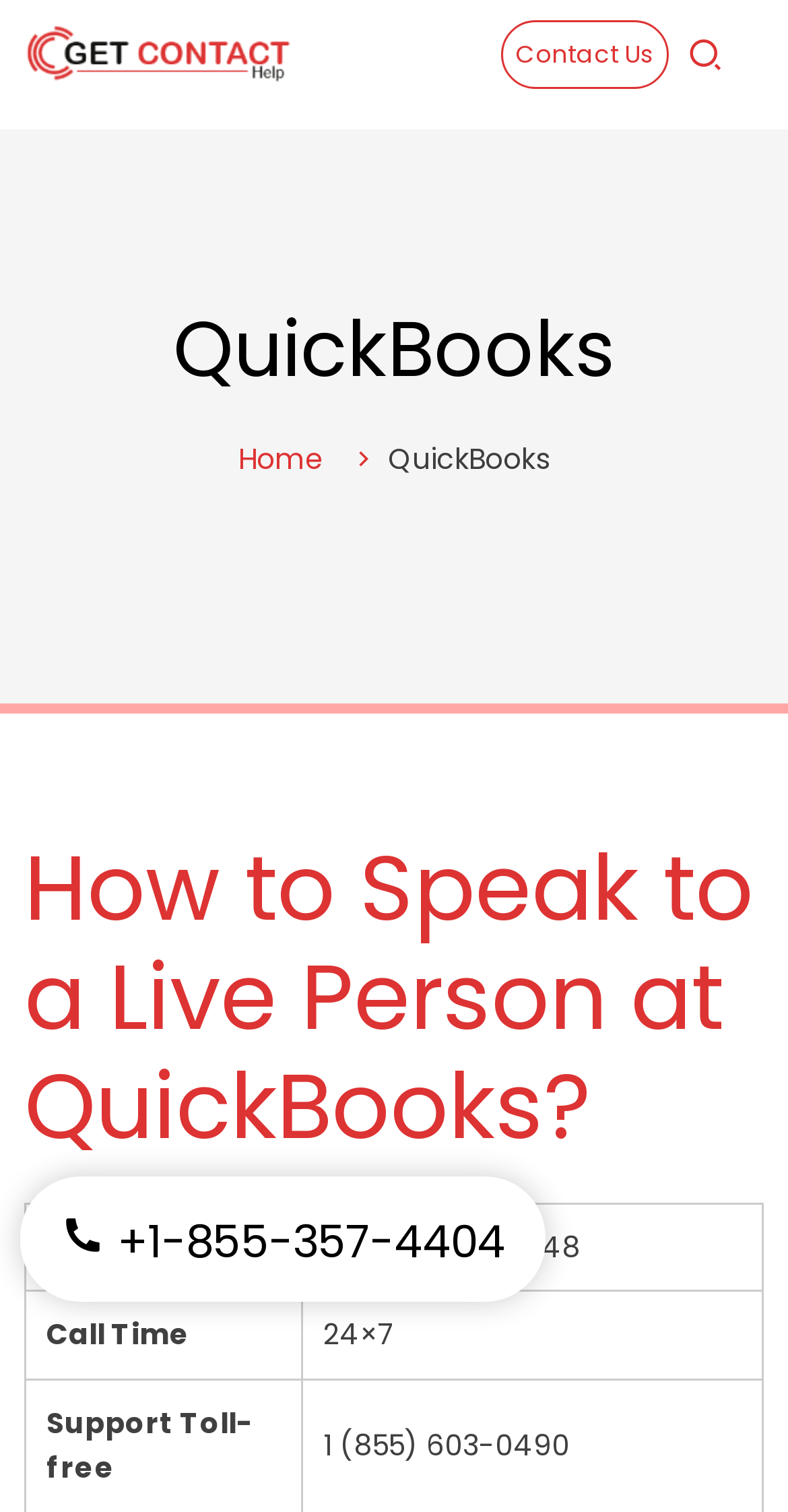Examine the image and give a thorough answer to the following question:
What is the phone number to contact QuickBooks?

I found the phone number by looking at the gridcell element with the text 'Phone Number' and its adjacent gridcell element which contains the phone number.